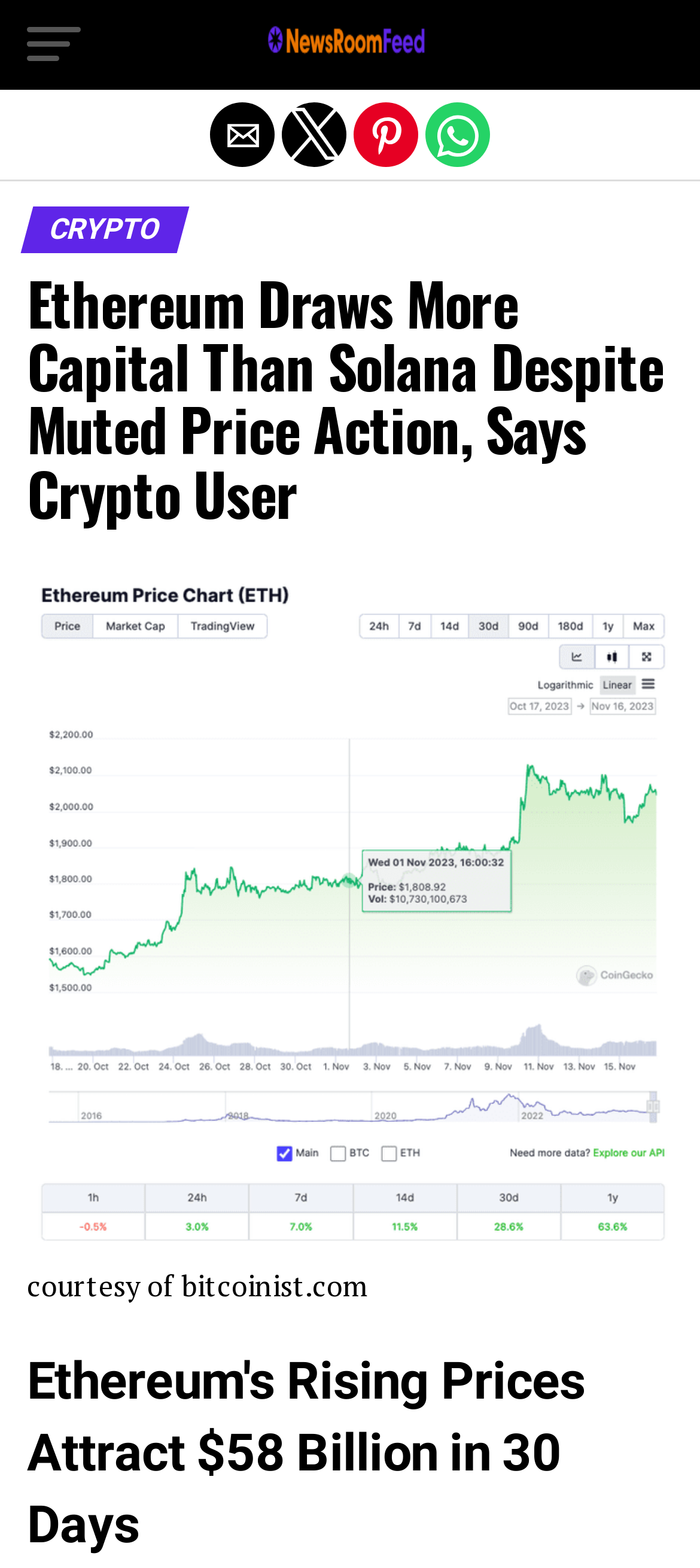Provide the bounding box coordinates of the HTML element this sentence describes: "parent_node: NewsRoomFeed". The bounding box coordinates consist of four float numbers between 0 and 1, i.e., [left, top, right, bottom].

[0.382, 0.029, 0.618, 0.05]